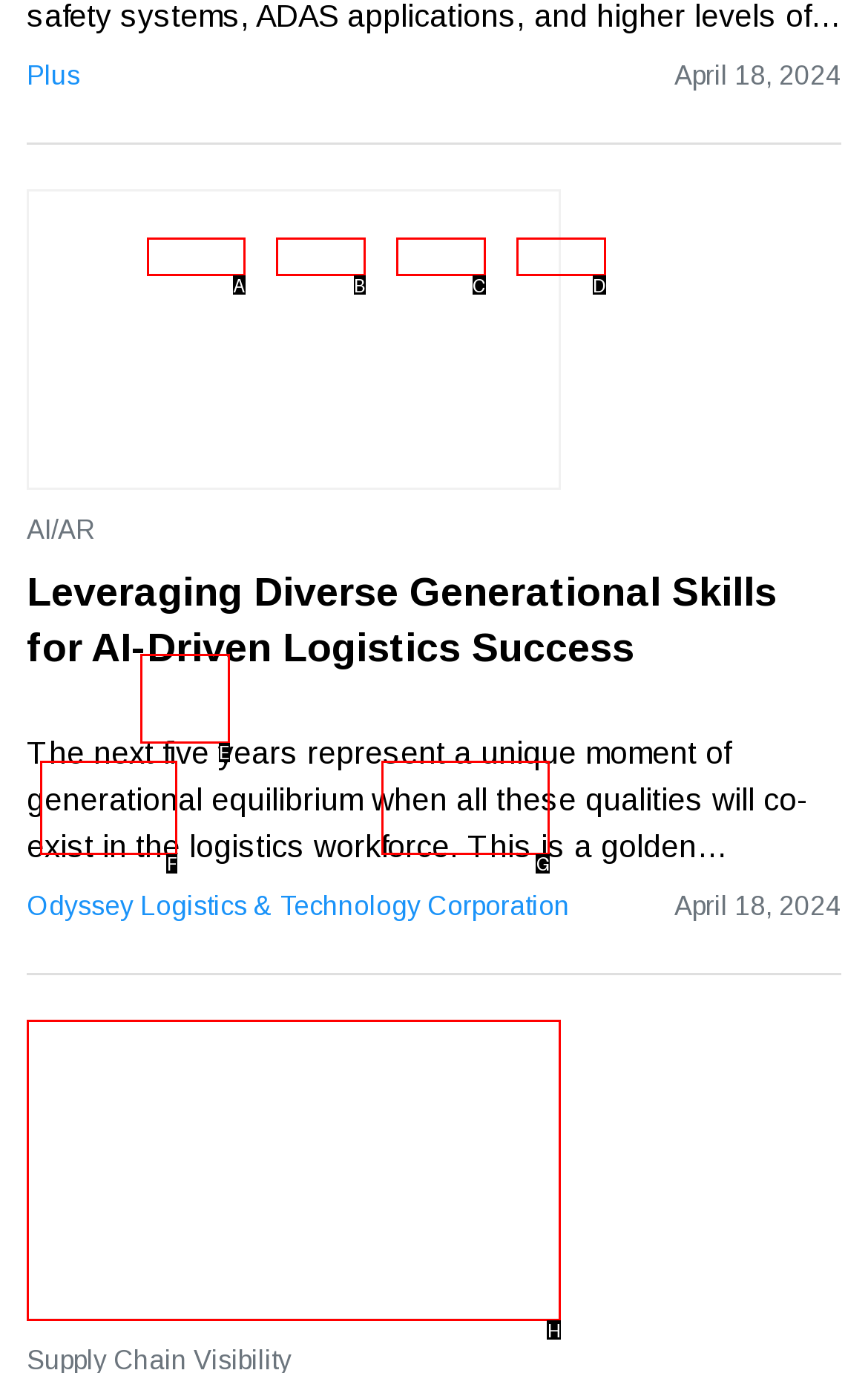For the task: Explore the 'Somchaisom Adobe Stock 414129596' image, specify the letter of the option that should be clicked. Answer with the letter only.

H